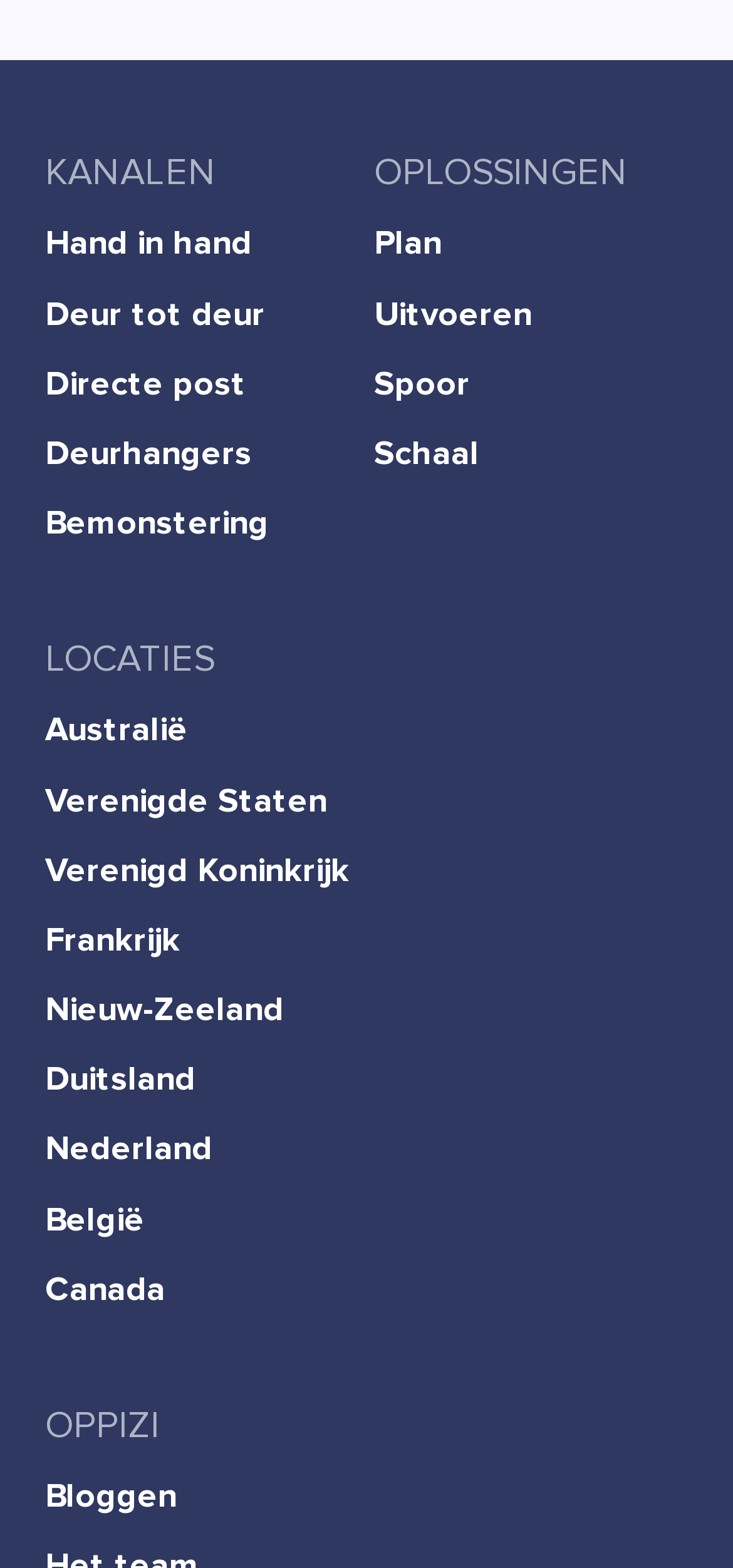Determine the bounding box coordinates for the region that must be clicked to execute the following instruction: "Check Deur tot deur".

[0.062, 0.185, 0.449, 0.215]